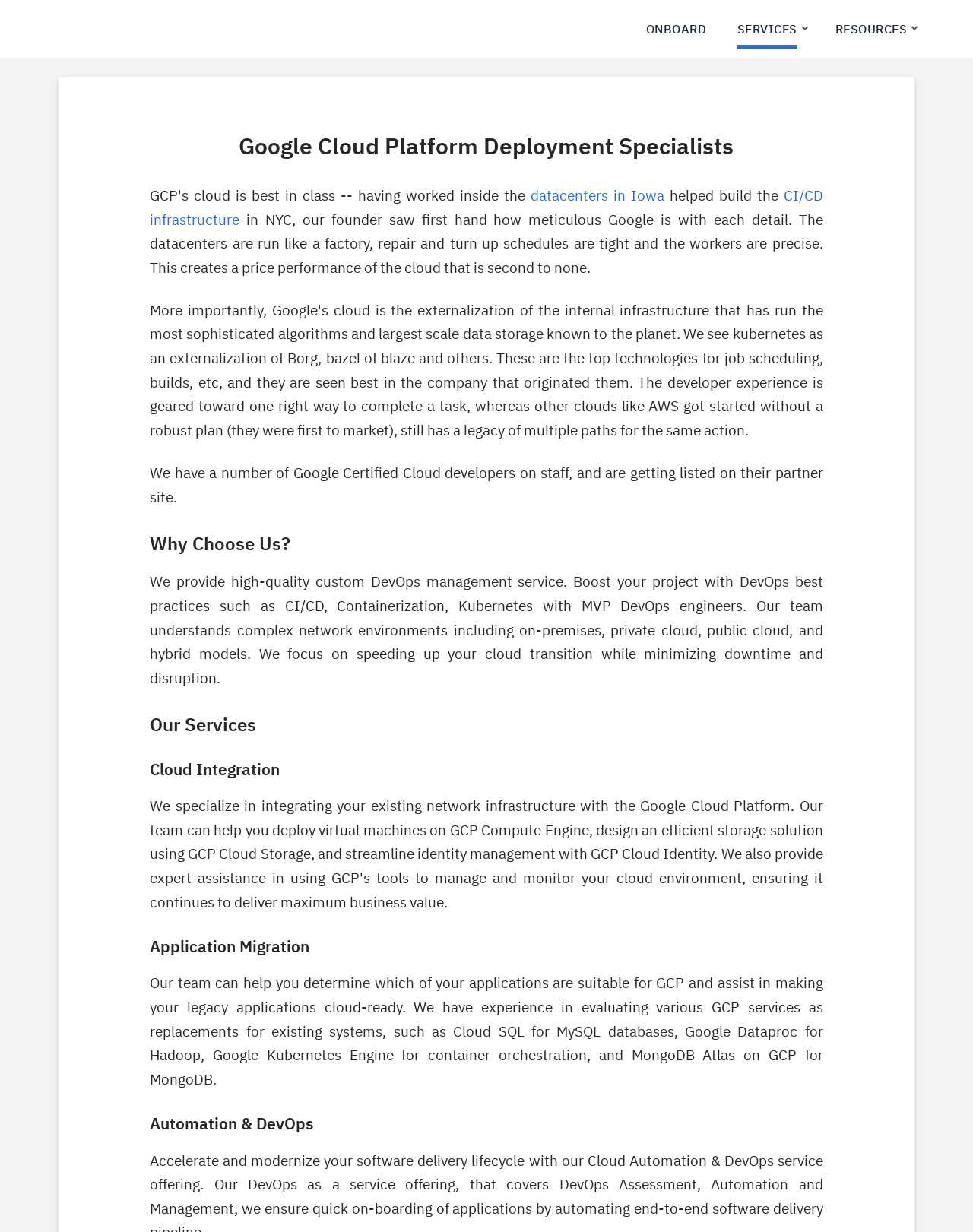What is the company's founder's observation about Google's datacenters?
Use the information from the image to give a detailed answer to the question.

According to the webpage, the company's founder observed that Google's datacenters are run like a factory, with repair and turn-up schedules being tight and workers being precise, indicating that Google is meticulous about attention to detail in their datacenters.